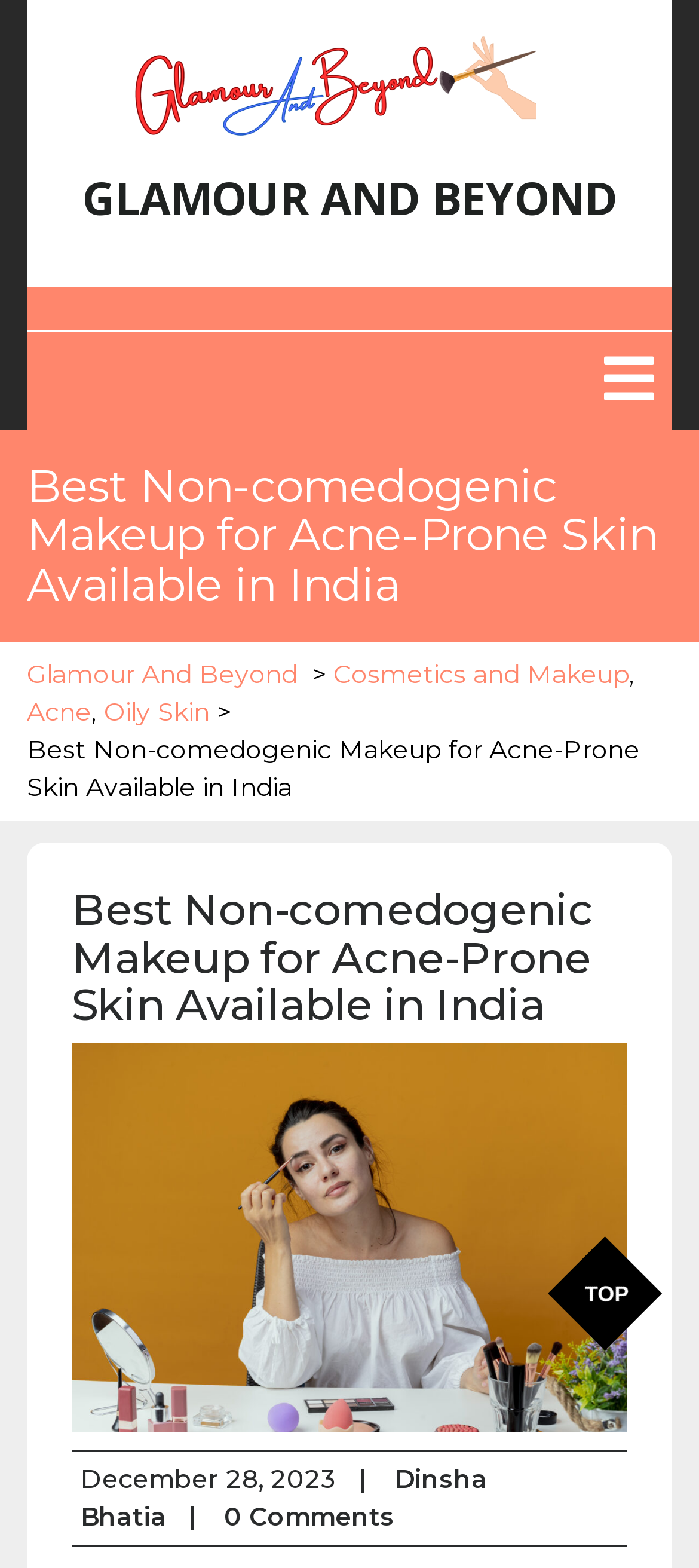Determine the bounding box coordinates of the clickable element to complete this instruction: "Read the article about Best Non-comedogenic Makeup for Acne-Prone Skin Available in India". Provide the coordinates in the format of four float numbers between 0 and 1, [left, top, right, bottom].

[0.038, 0.295, 0.962, 0.389]